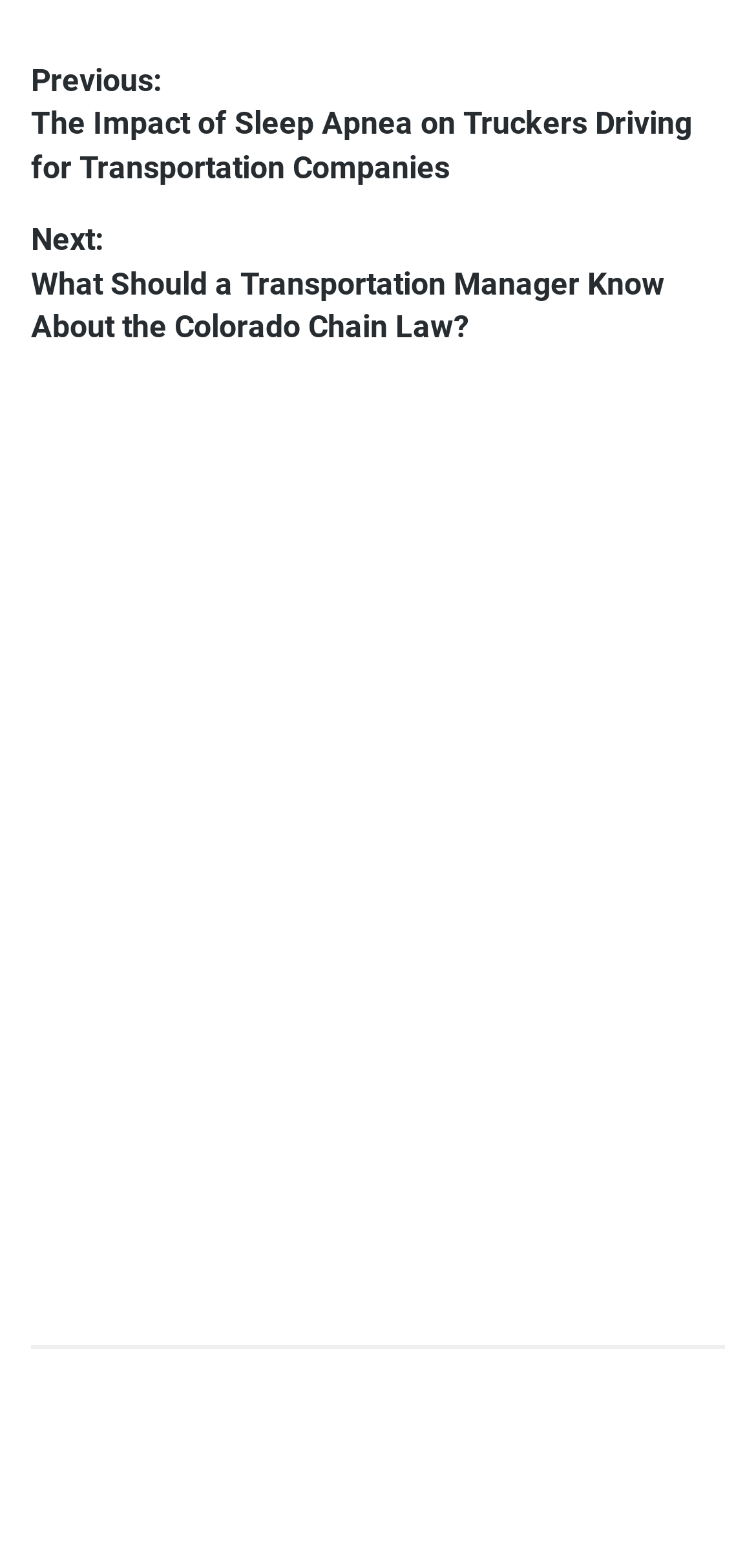Please identify the bounding box coordinates of the element's region that needs to be clicked to fulfill the following instruction: "Click on the 'Next' link". The bounding box coordinates should consist of four float numbers between 0 and 1, i.e., [left, top, right, bottom].

[0.041, 0.141, 0.959, 0.22]